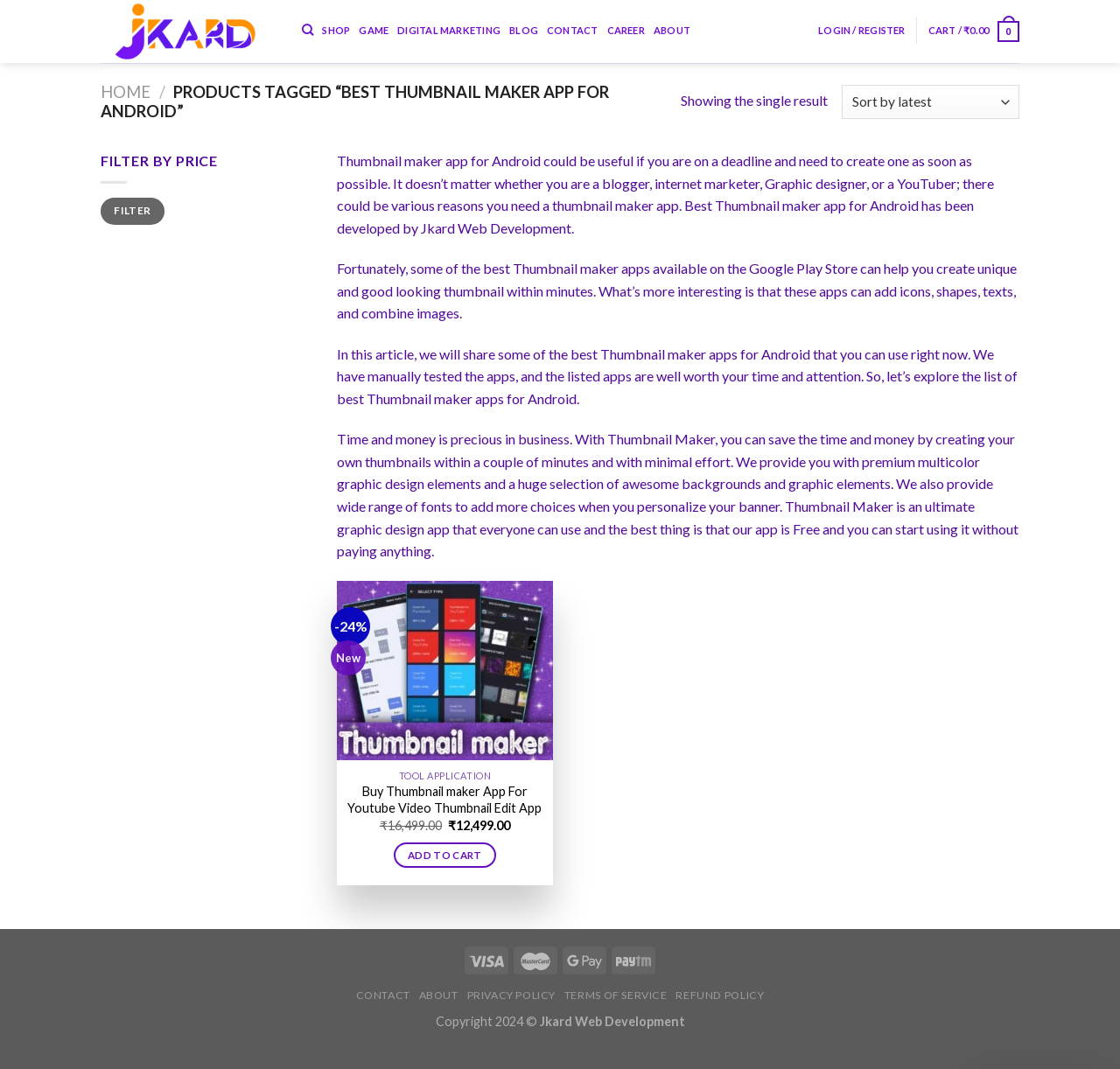What is the purpose of the Thumbnail maker app?
Please describe in detail the information shown in the image to answer the question.

I found the answer by reading the text 'Thumbnail maker app for Android could be useful if you are on a deadline and need to create one as soon as possible.' which suggests that the app is used to create thumbnails.